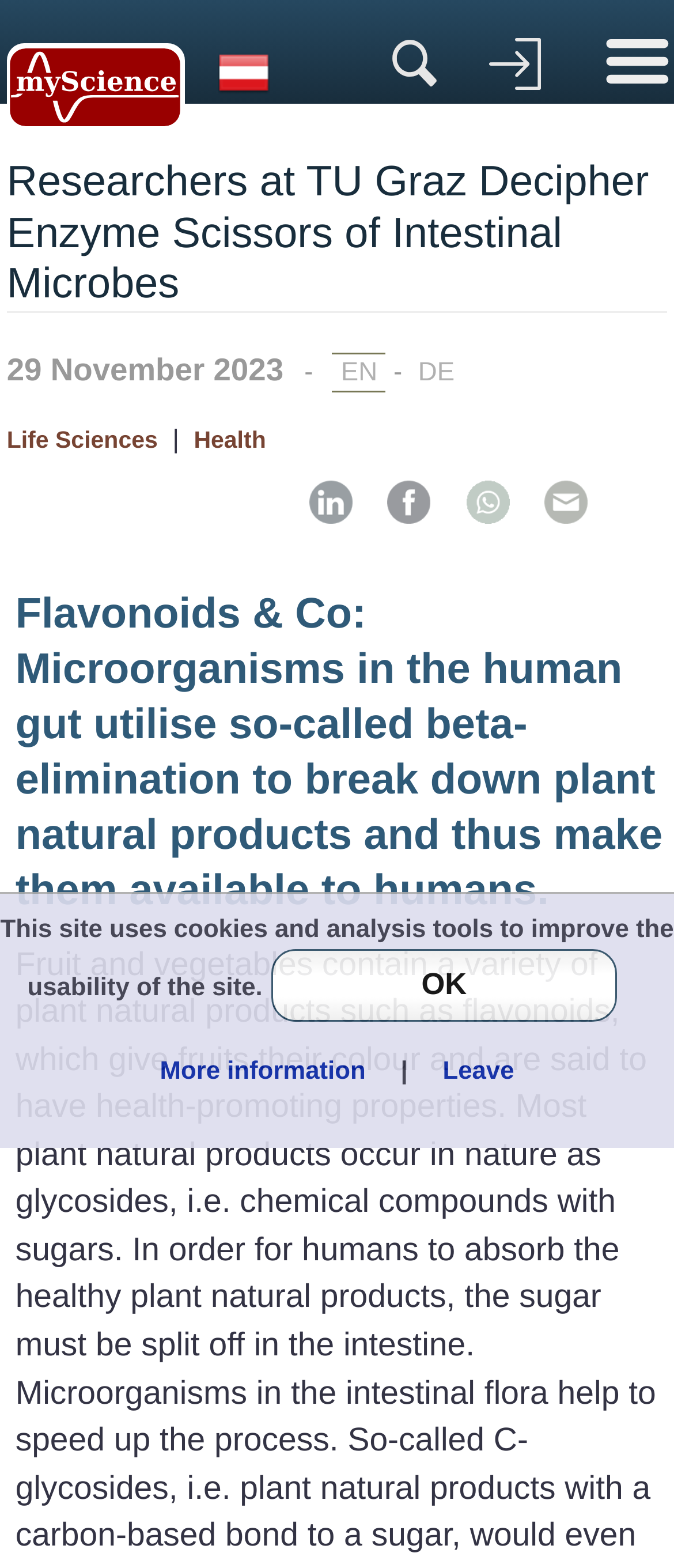What social media platforms are available for sharing?
Please provide an in-depth and detailed response to the question.

The social media platforms available for sharing are LinkedIn, Facebook, WhatsApp Web, and Email, which are represented by their respective icons and links at the bottom of the webpage.